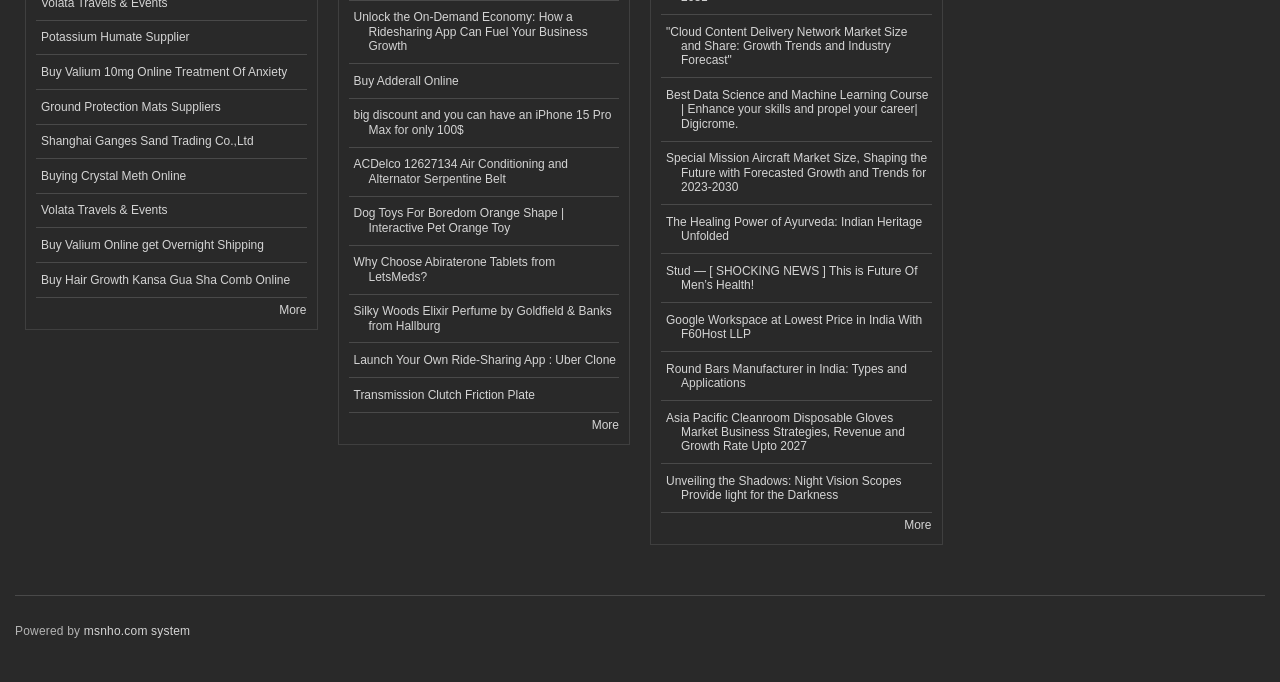Could you specify the bounding box coordinates for the clickable section to complete the following instruction: "Read the article about 'Nature'"?

None